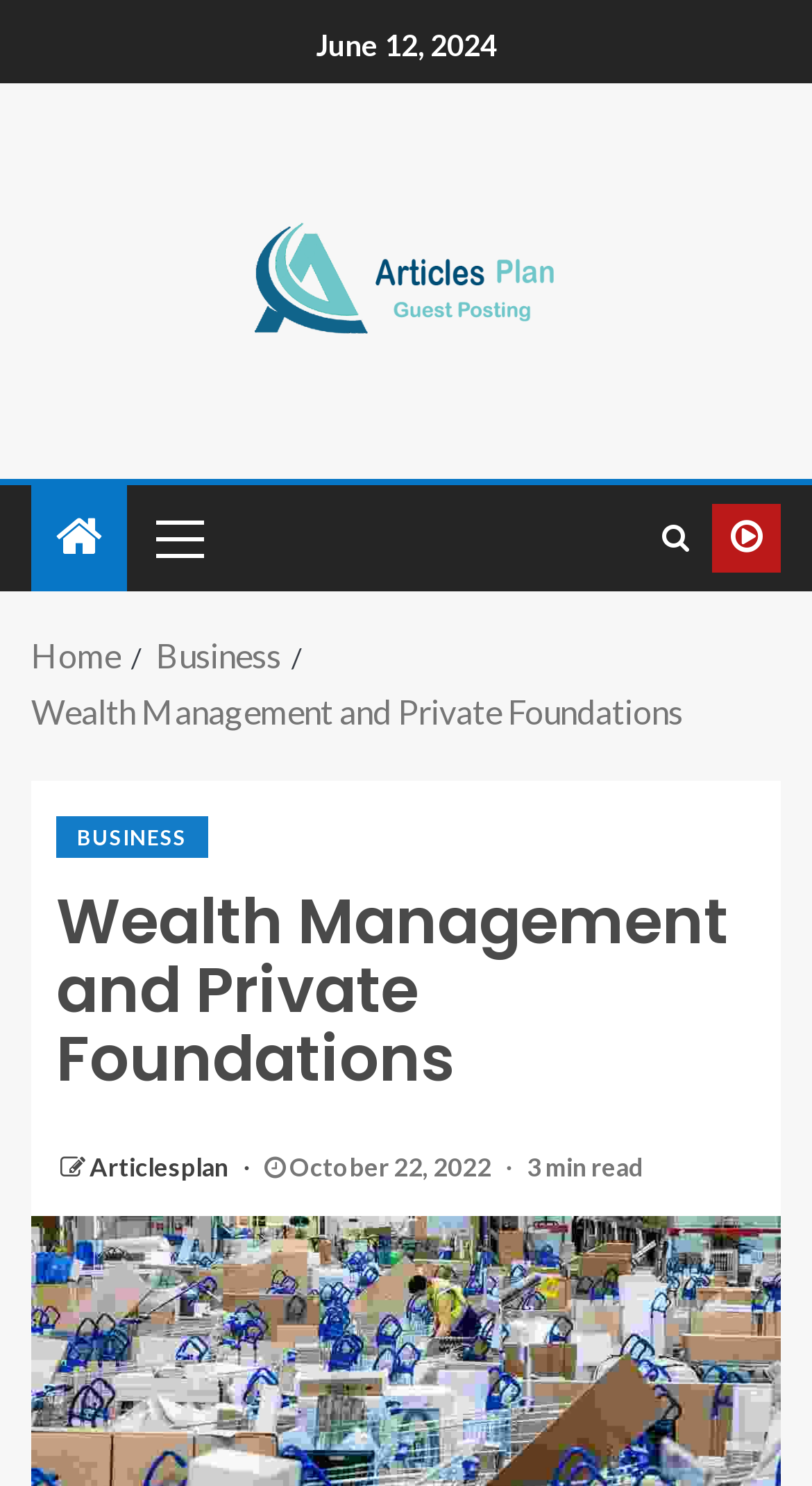Generate a thorough explanation of the webpage's elements.

The webpage is about wealth management and private foundations, with a focus on articles and plans. At the top, there is a logo on the left side, accompanied by a date "June 12, 2024" on the right side. Below the logo, there is a primary menu with a link to the main page. 

On the top right corner, there are two icons, one with a search symbol and another with an unspecified icon. 

The main content of the webpage is divided into two sections. The top section is a navigation bar with breadcrumbs, showing the path "Home > Business > Wealth Management and Private Foundations". 

The main section below the navigation bar contains an article with a heading "Wealth Management and Private Foundations". The article has a subheading "BUSINESS" and a link to "Articlesplan" on the top left side. Below the subheading, there is a date "October 22, 2022" and a text "3 min read" on the right side, indicating the duration of the article.